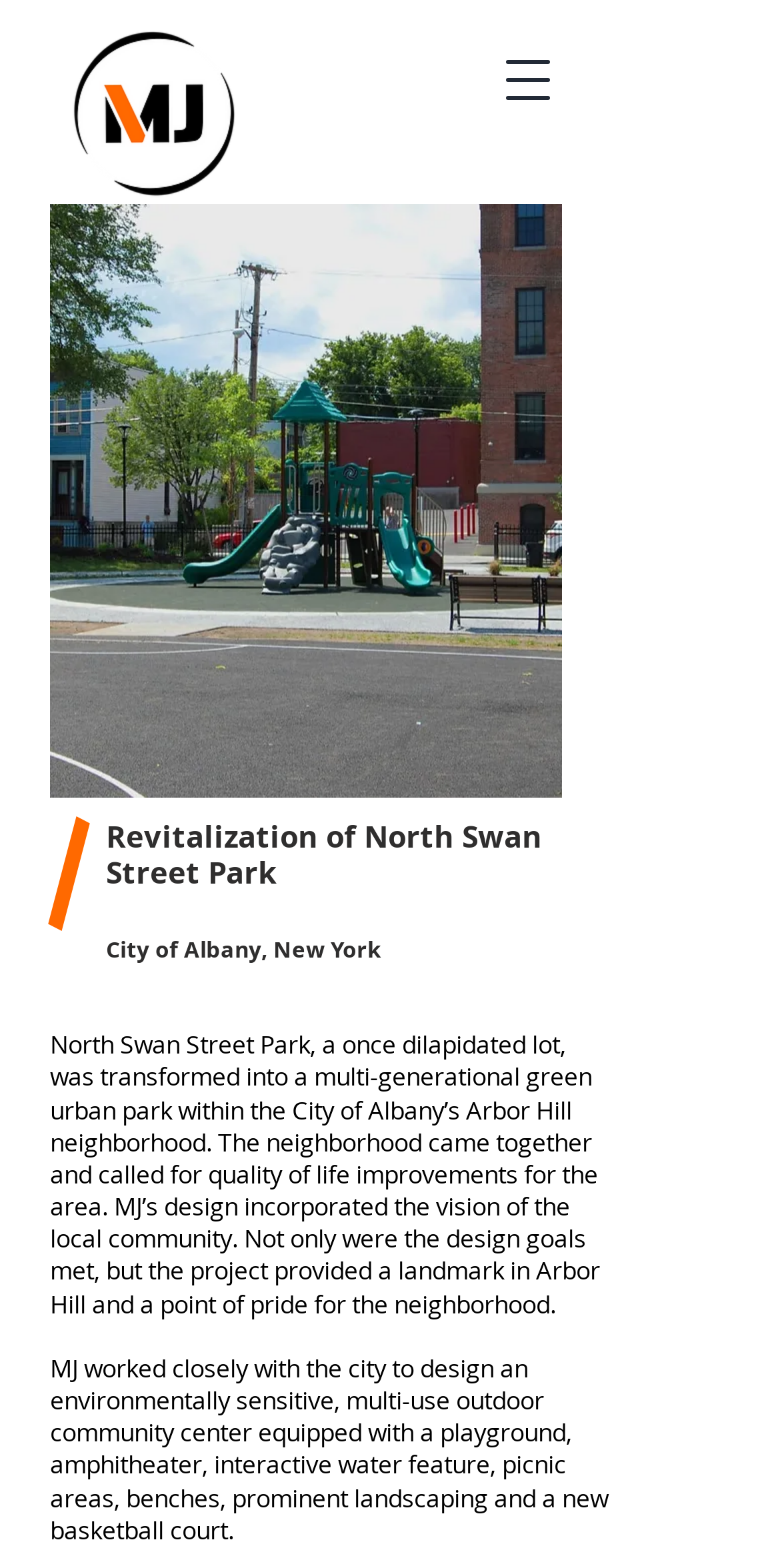Analyze and describe the webpage in a detailed narrative.

The webpage is about the Revitalization of North Swan Street Park in the City of Albany, New York. At the top left corner, there is a link with a New MJ logo image. To the right of the logo, there is a button to open a navigation menu. Below the logo and navigation button, there is a large image of SUNY Plattsburgh, taking up most of the top half of the page.

In the middle of the page, there are two headings, one stating "Revitalization of North Swan Street Park" and the other stating "City of Albany, New York". Below these headings, there are two paragraphs of text. The first paragraph describes the transformation of North Swan Street Park from a dilapidated lot to a multi-generational green urban park, incorporating the vision of the local community. The second paragraph explains how MJ worked closely with the city to design an environmentally sensitive, multi-use outdoor community center with various amenities.

Overall, the webpage has a prominent image at the top, followed by headings and descriptive text about the Revitalization of North Swan Street Park project.